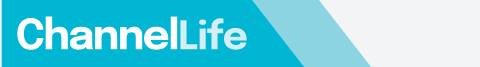Describe the scene in the image with detailed observations.

The image features the logo of **ChannelLife UK**, prominently displayed against a vibrant blue background. The logo is characterized by its modern typography that conveys a sense of innovation and connectivity, reflecting the outlet's focus on delivering industry insider news specifically tailored for technology resellers. The design's contrasting colors enhance visibility and impact, making it an effective branding element. As a trusted source of information within the technology sector, ChannelLife UK serves its audience with news and insights that drive engagement and understanding among technology professionals and resellers across the UK.